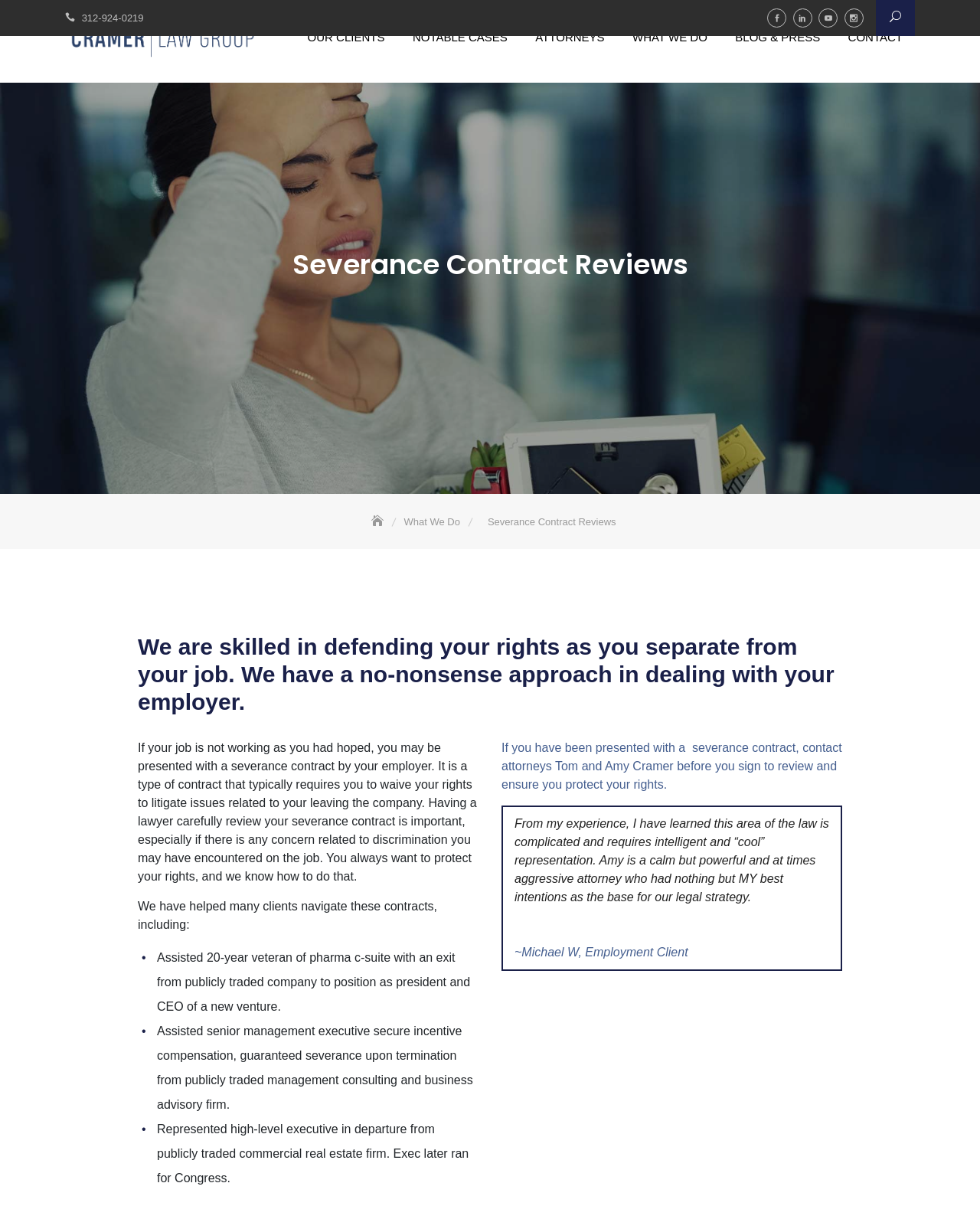Given the element description 00:00, identify the bounding box coordinates for the UI element on the webpage screenshot. The format should be (top-left x, top-left y, bottom-right x, bottom-right y), with values between 0 and 1.

None